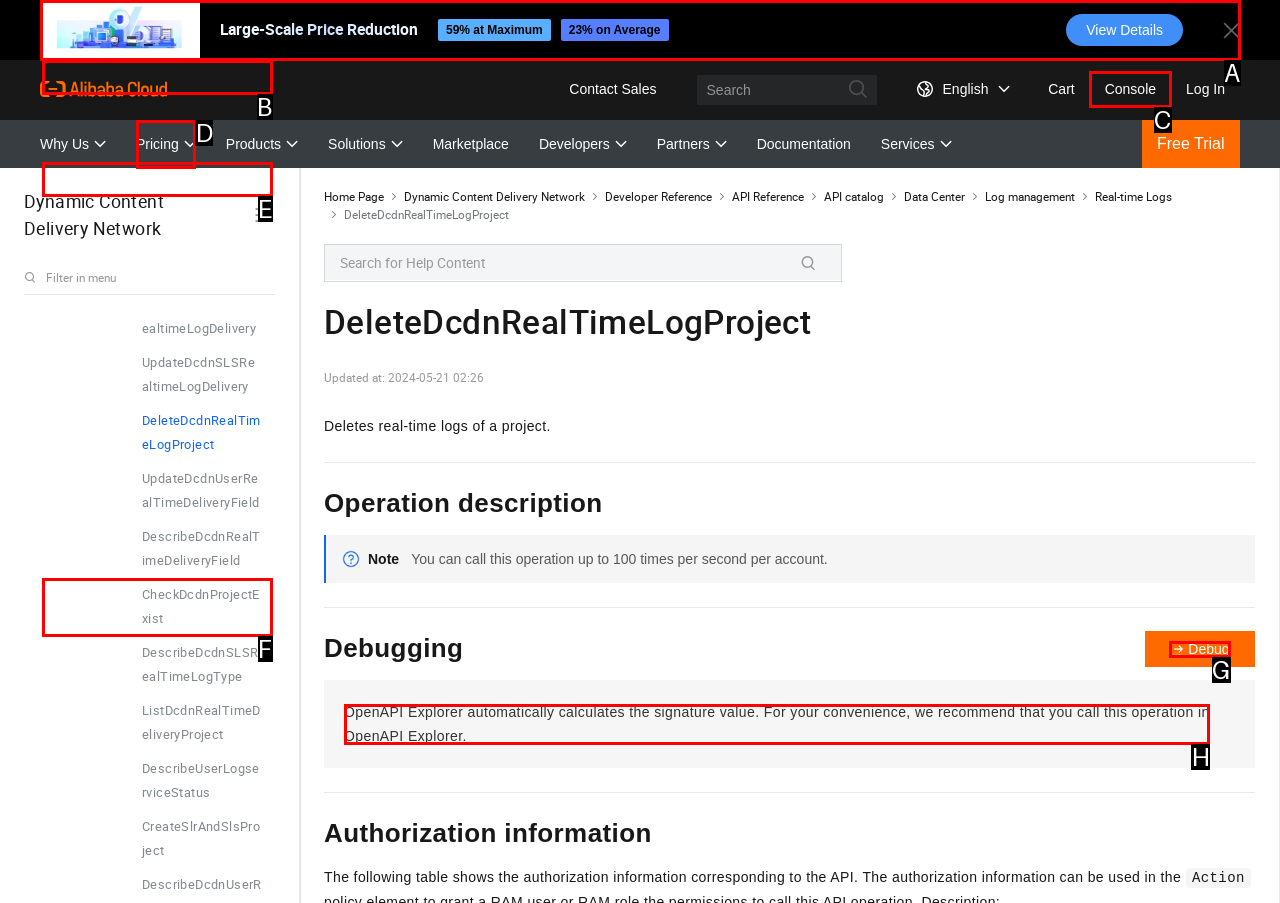Identify the correct letter of the UI element to click for this task: Click on 'Debug'
Respond with the letter from the listed options.

G